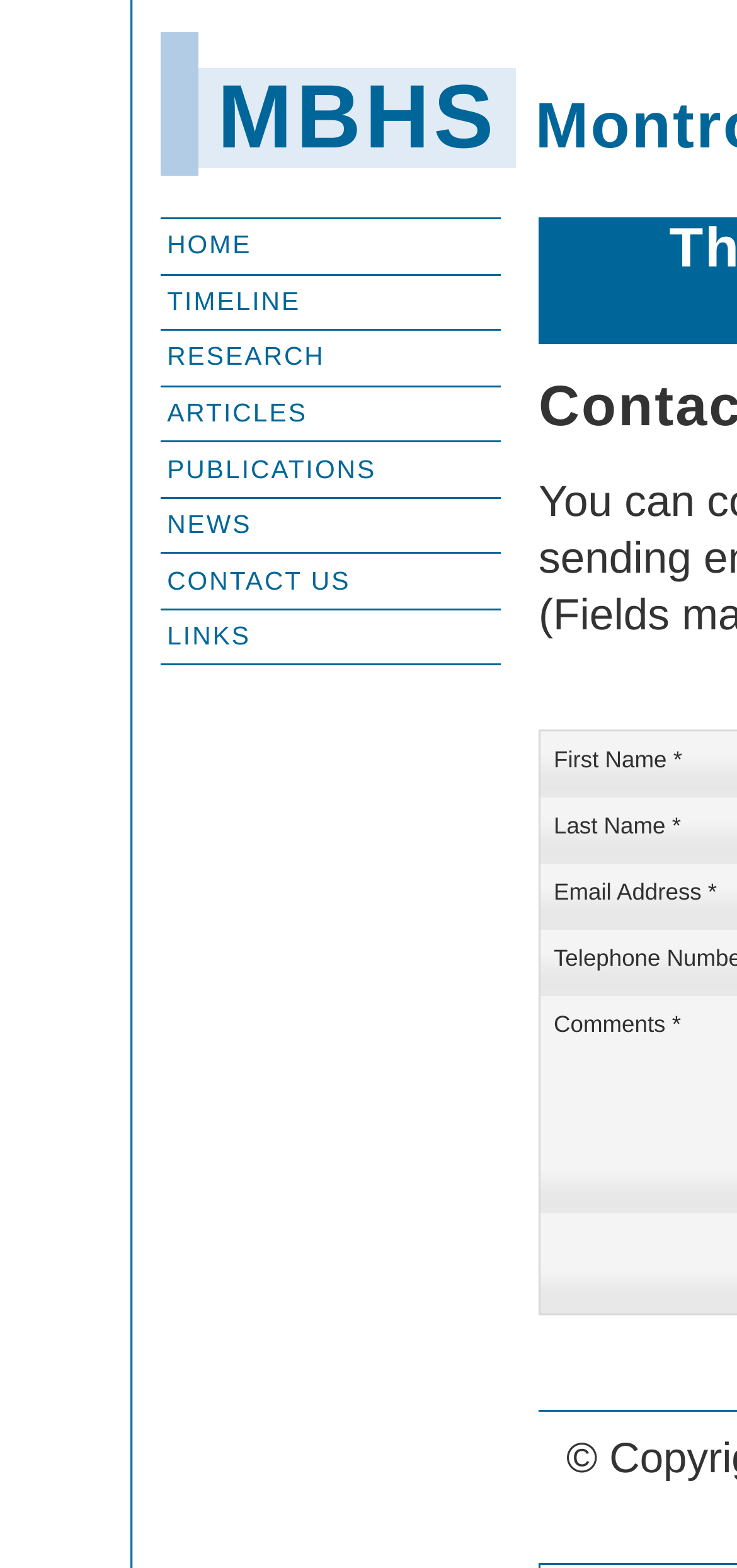Provide a short, one-word or phrase answer to the question below:
How many links are available in the navigation menu?

8